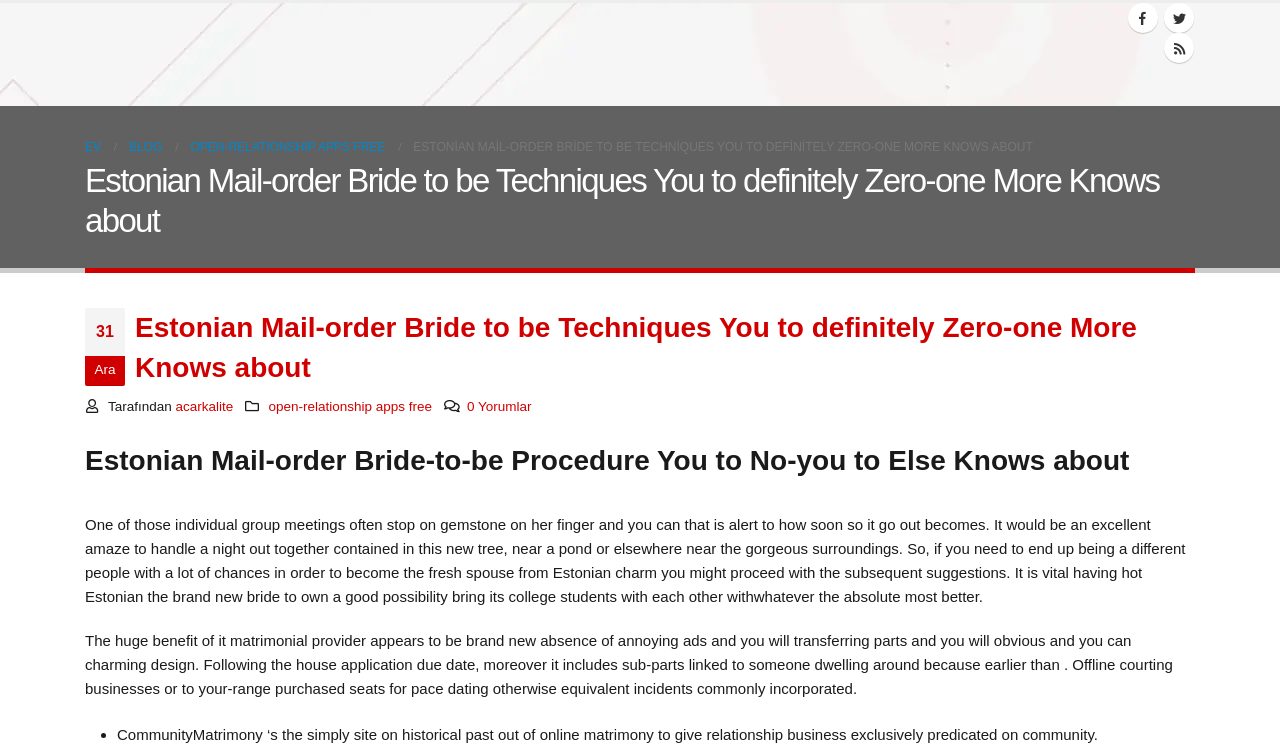What is the name of the site mentioned in the article?
Please use the image to deliver a detailed and complete answer.

The article mentions the site 'CommunityMatrimony' as 'the only site in the history of online matrimony to provide marriage business exclusively based on community'. This suggests that CommunityMatrimony is a site that provides marriage services based on community.